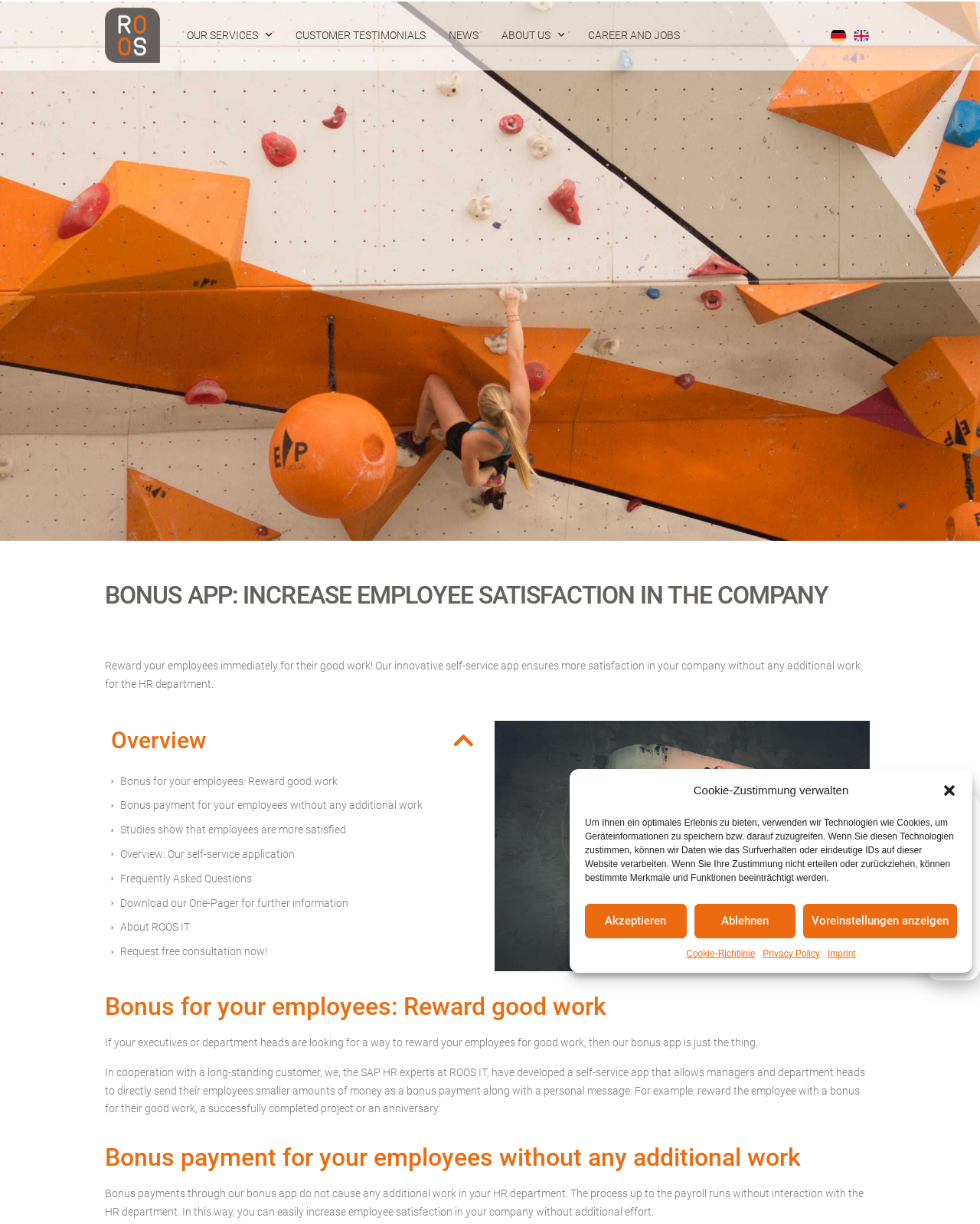What is the benefit of using the bonus app?
Using the image, elaborate on the answer with as much detail as possible.

The webpage highlights that studies show that employees are more satisfied when they receive bonuses. Therefore, using the bonus app can lead to increased employee satisfaction, which can have a positive impact on the company.